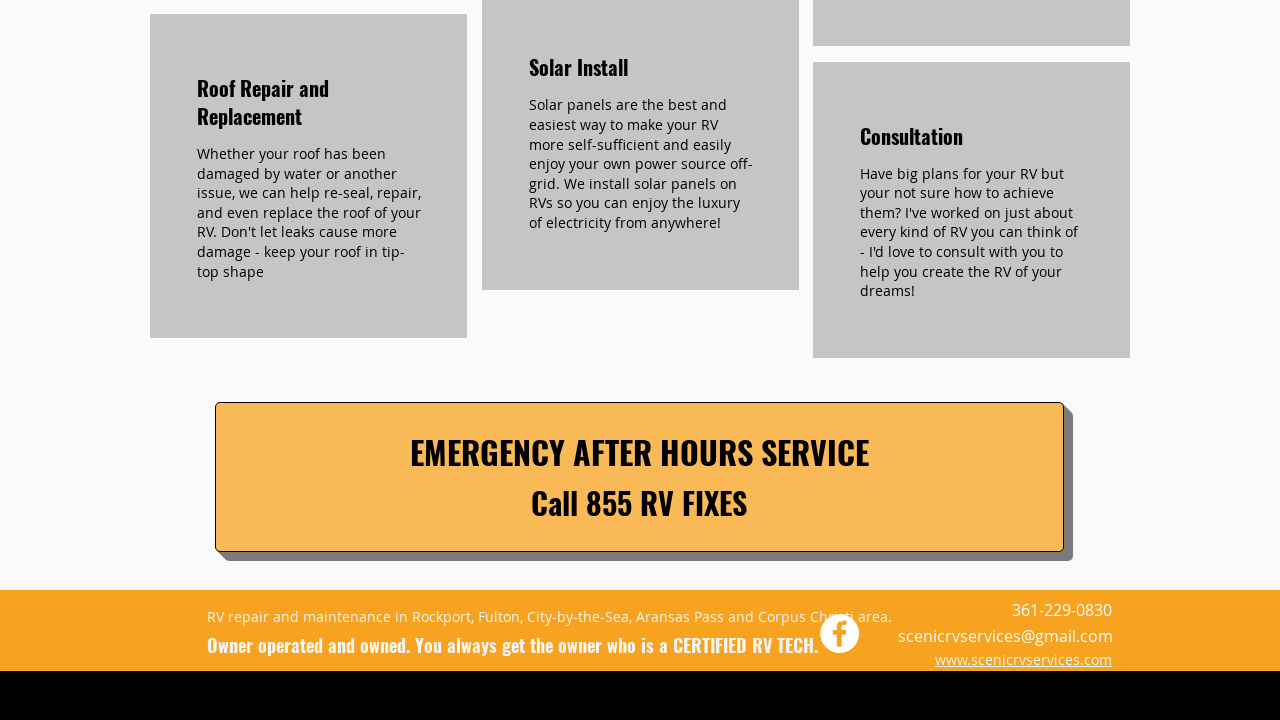Based on the element description Call 855 RV FIXES, identify the bounding box of the UI element in the given webpage screenshot. The coordinates should be in the format (top-left x, top-left y, bottom-right x, bottom-right y) and must be between 0 and 1.

[0.415, 0.667, 0.584, 0.73]